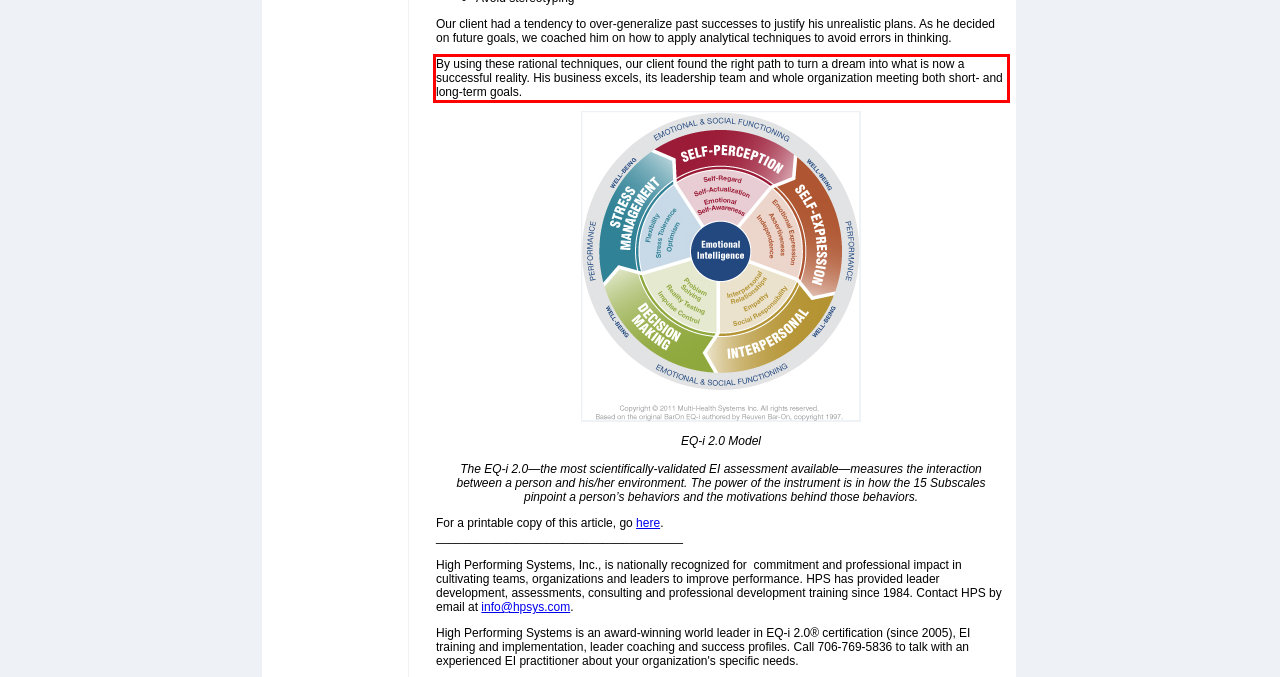Given a webpage screenshot, locate the red bounding box and extract the text content found inside it.

By using these rational techniques, our client found the right path to turn a dream into what is now a successful reality. His business excels, its leadership team and whole organization meeting both short- and long-term goals.